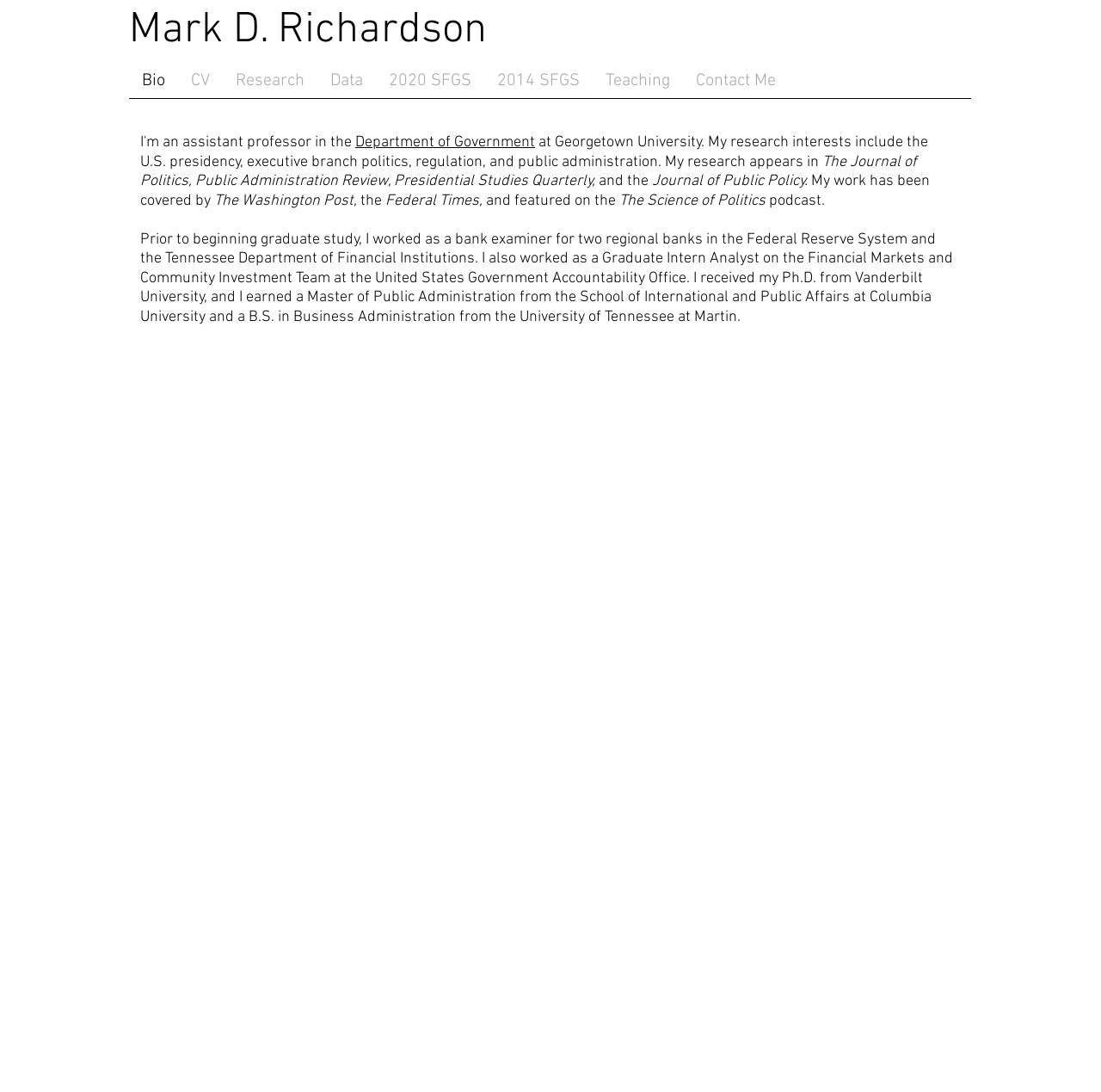What is the name of the person described on this webpage?
Based on the screenshot, answer the question with a single word or phrase.

Mark D. Richardson